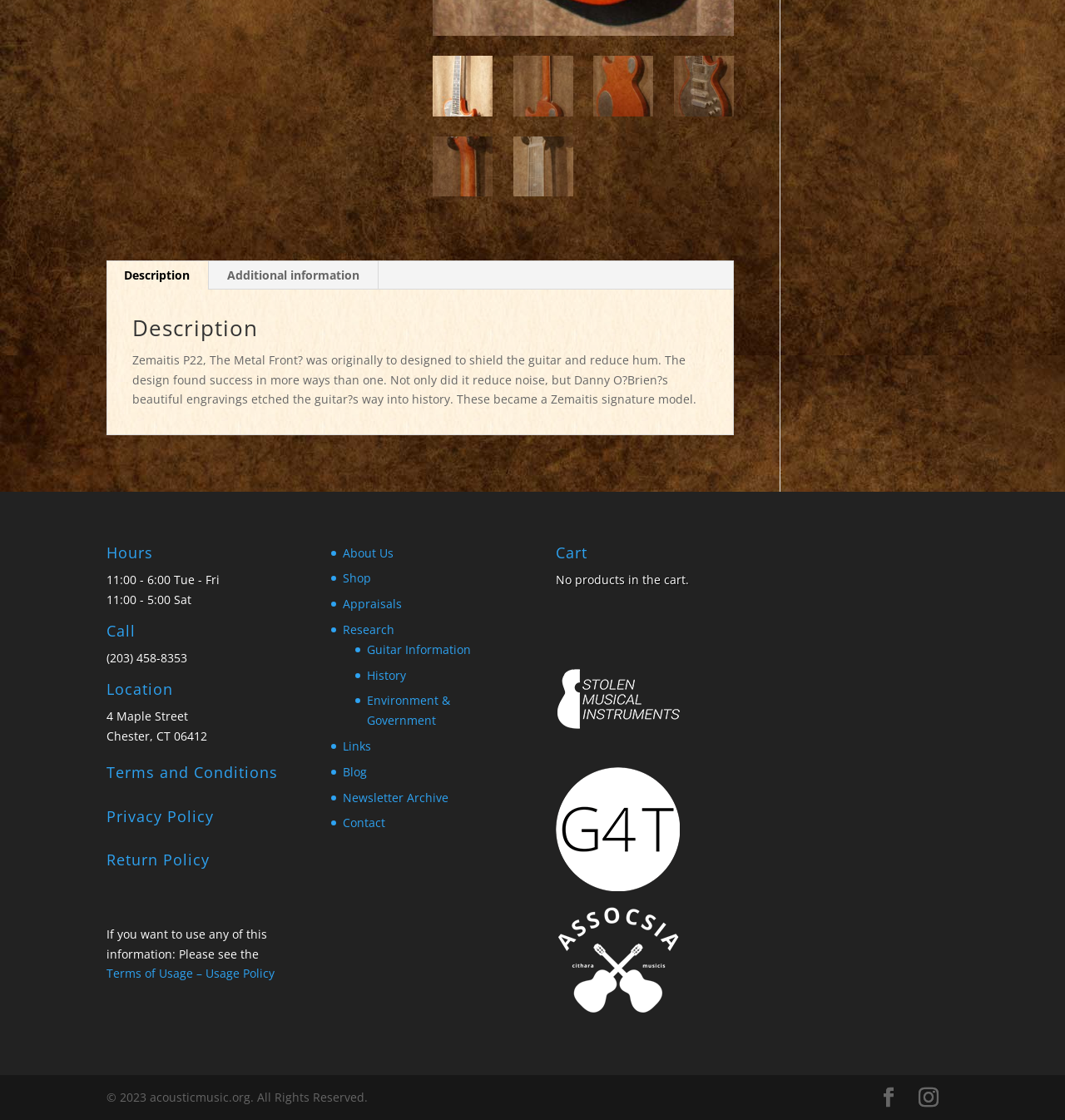Determine the bounding box coordinates for the HTML element described here: "Privacy Policy".

[0.1, 0.72, 0.201, 0.737]